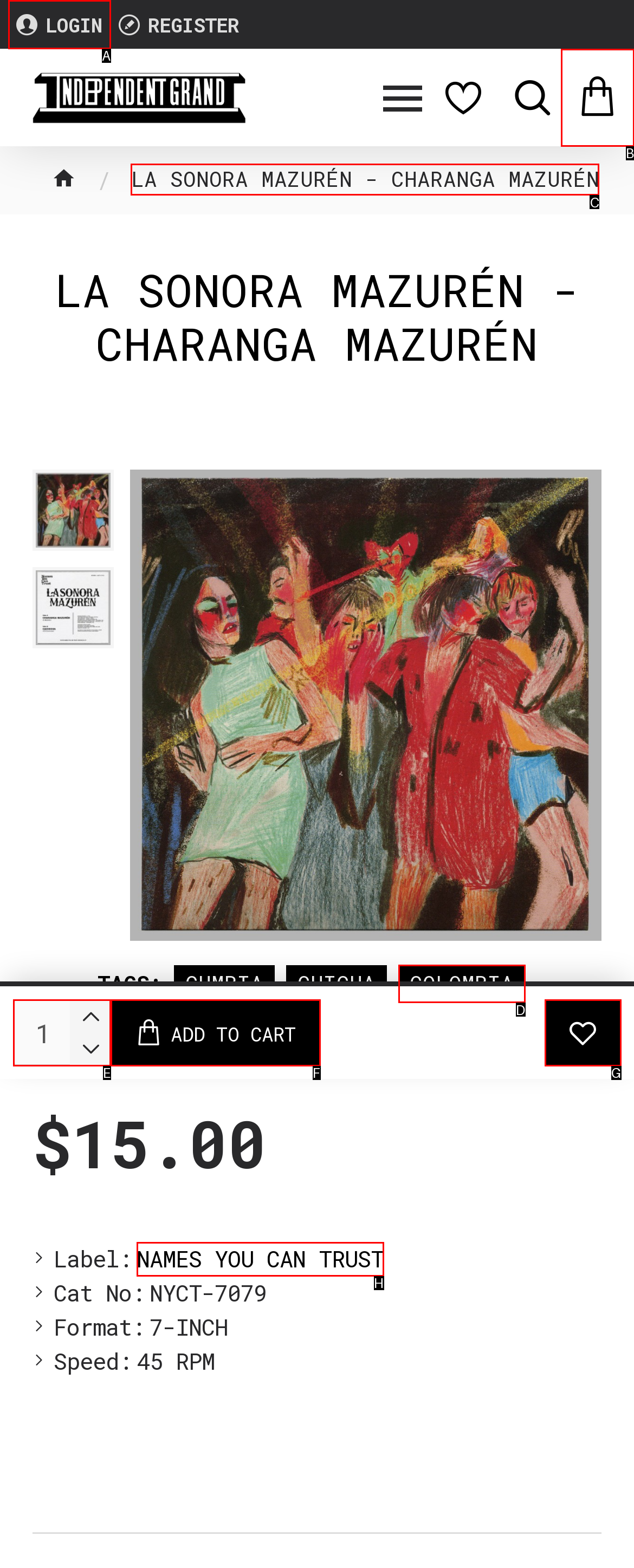From the choices given, find the HTML element that matches this description: Add to Cart. Answer with the letter of the selected option directly.

F